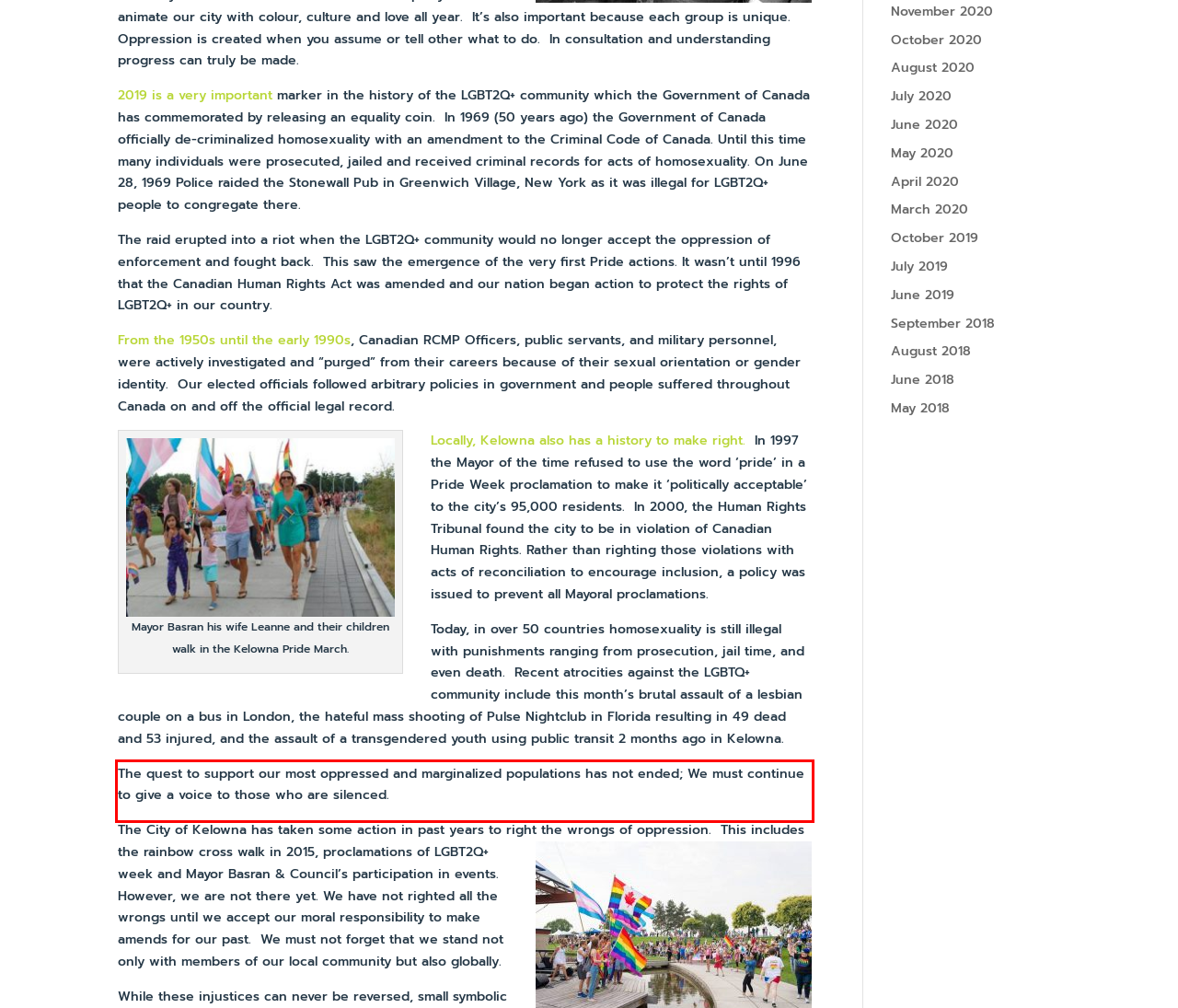Please analyze the screenshot of a webpage and extract the text content within the red bounding box using OCR.

The quest to support our most oppressed and marginalized populations has not ended; We must continue to give a voice to those who are silenced.